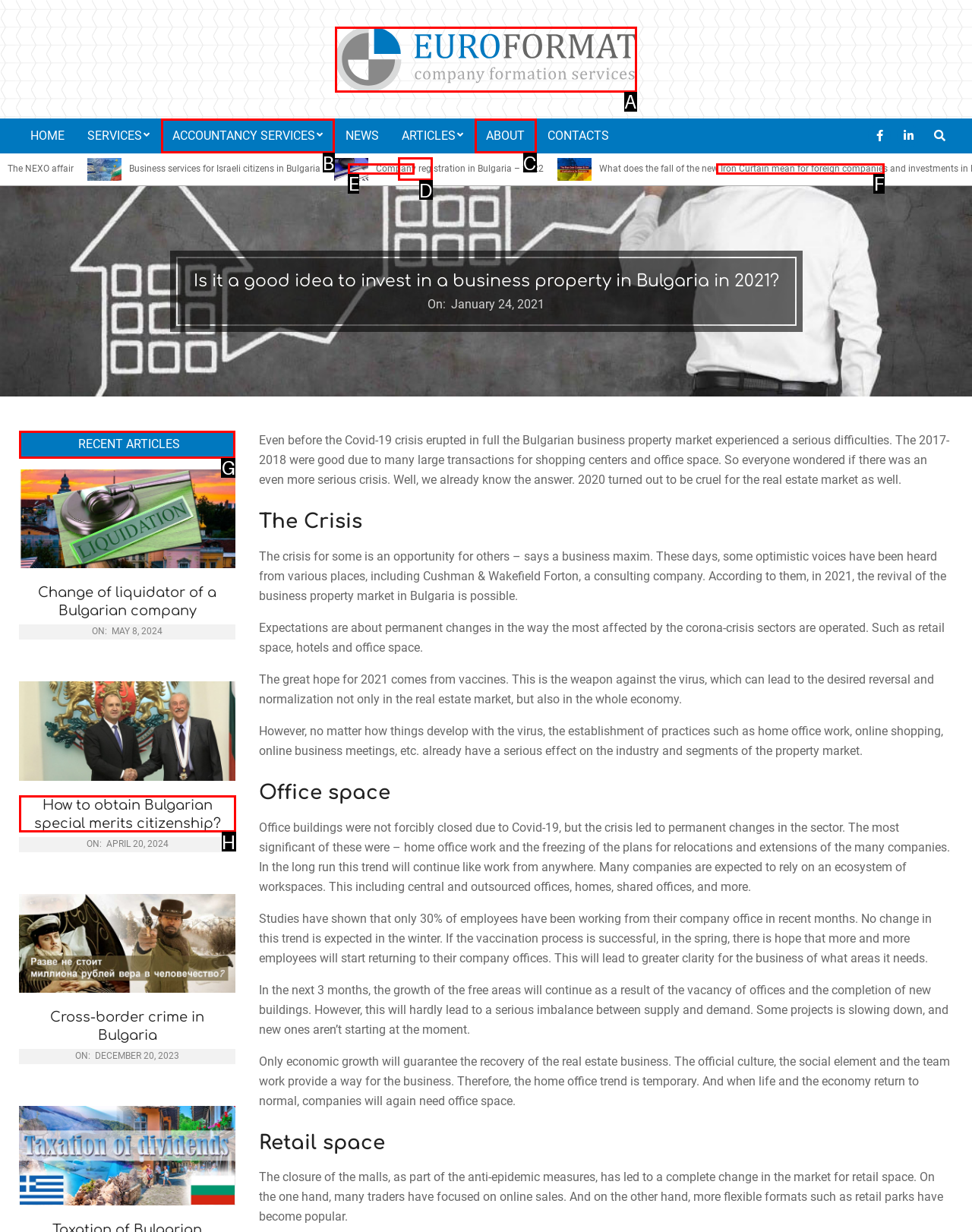Specify which element within the red bounding boxes should be clicked for this task: View recent articles Respond with the letter of the correct option.

G